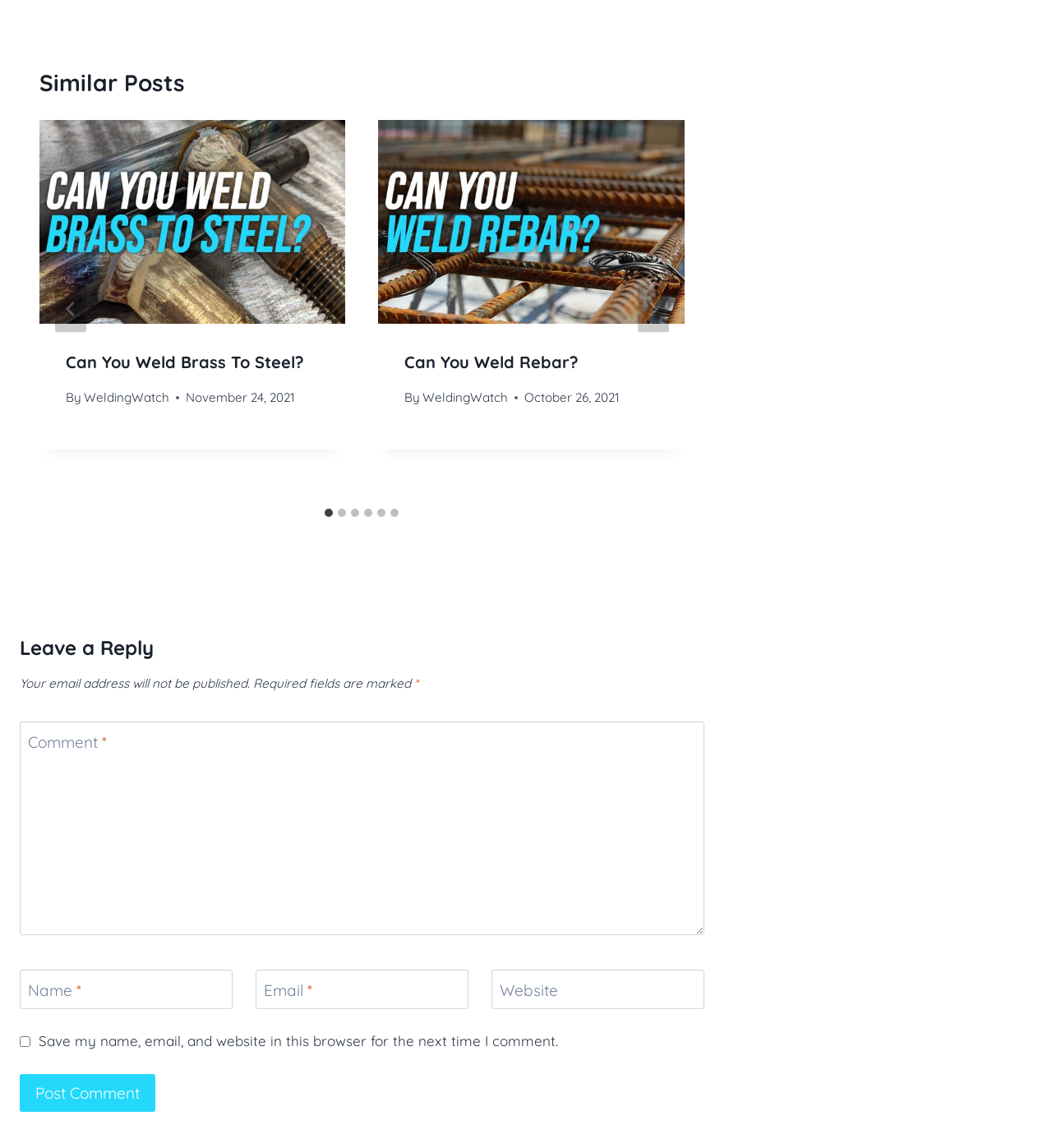Provide the bounding box coordinates for the area that should be clicked to complete the instruction: "Click the 'Next' button".

[0.606, 0.249, 0.636, 0.29]